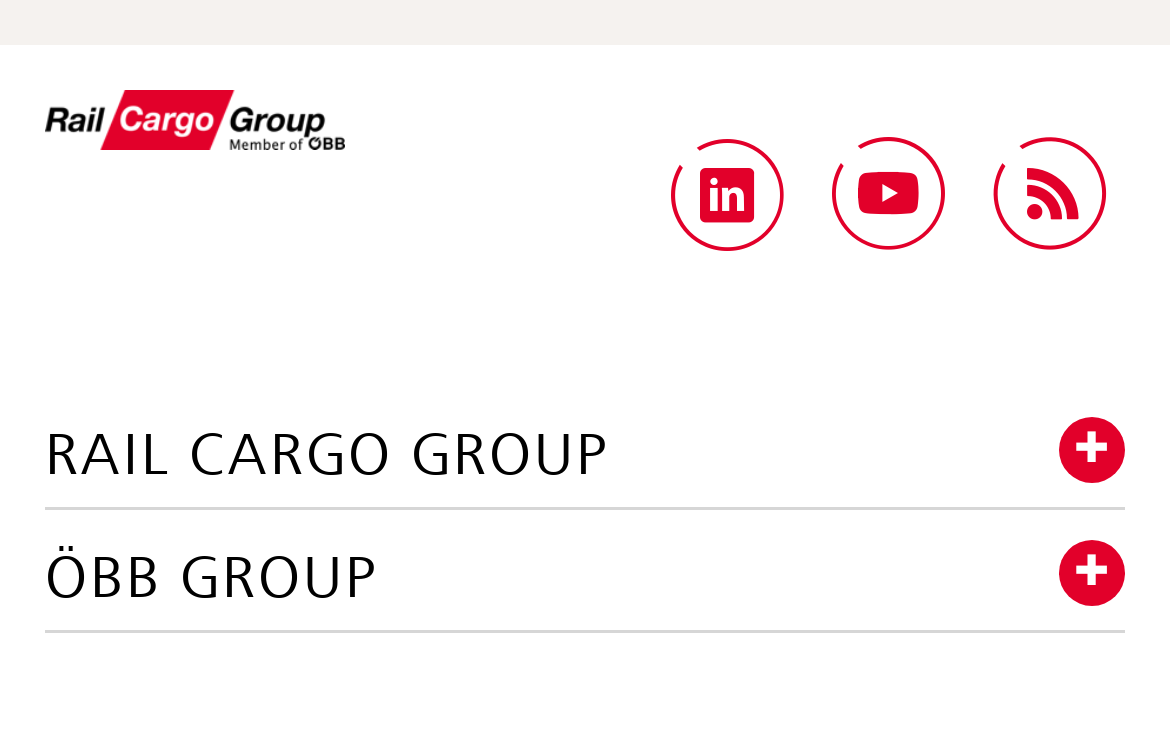How many group links are there?
From the details in the image, answer the question comprehensively.

There are two group links on the webpage, which are RAIL CARGO GROUP and ÖBB GROUP, located at the bottom-left corner of the webpage with bounding boxes of [0.038, 0.542, 0.962, 0.683] and [0.038, 0.707, 0.962, 0.848] respectively.